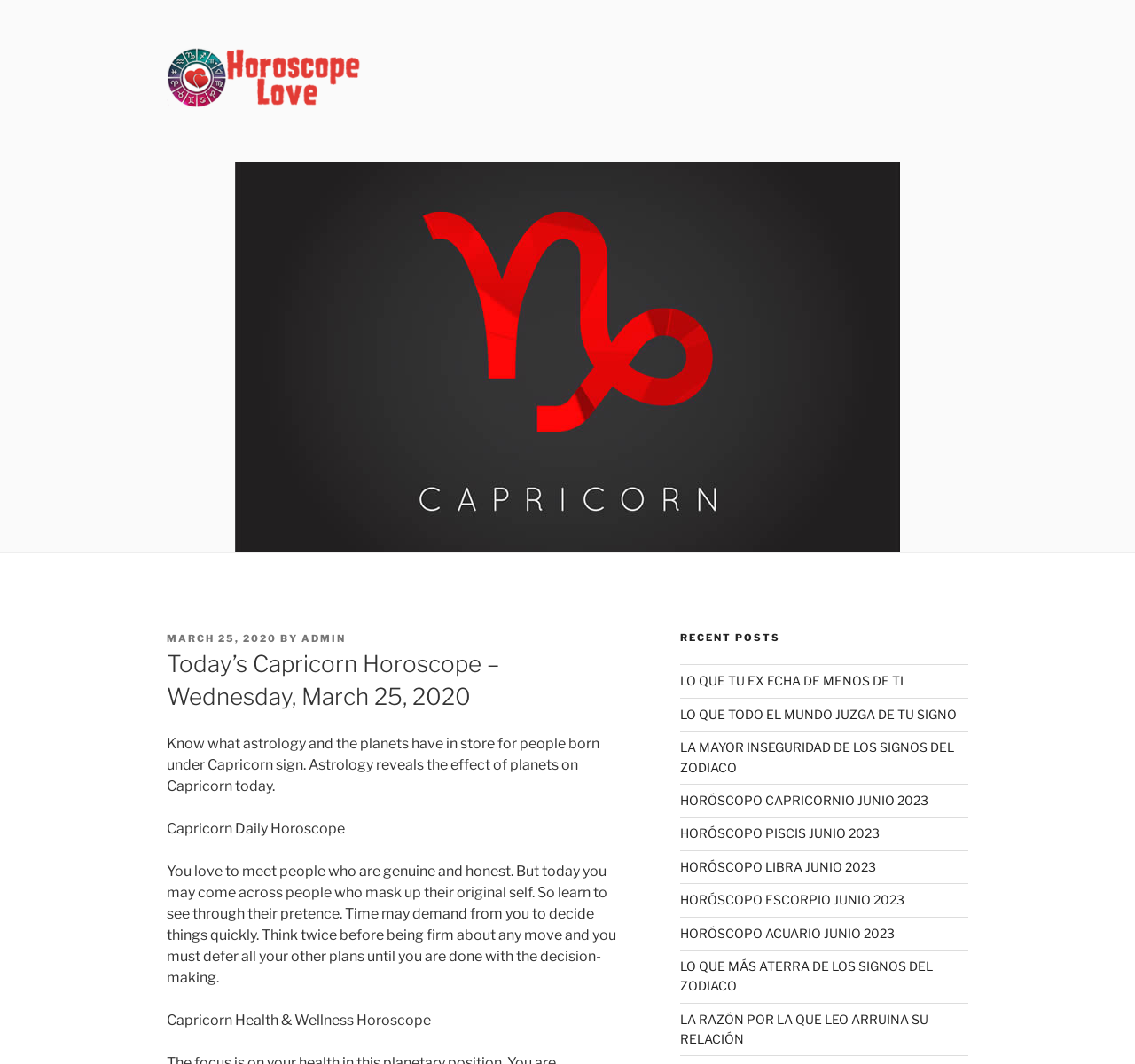How many recent posts are listed?
Answer the question based on the image using a single word or a brief phrase.

9